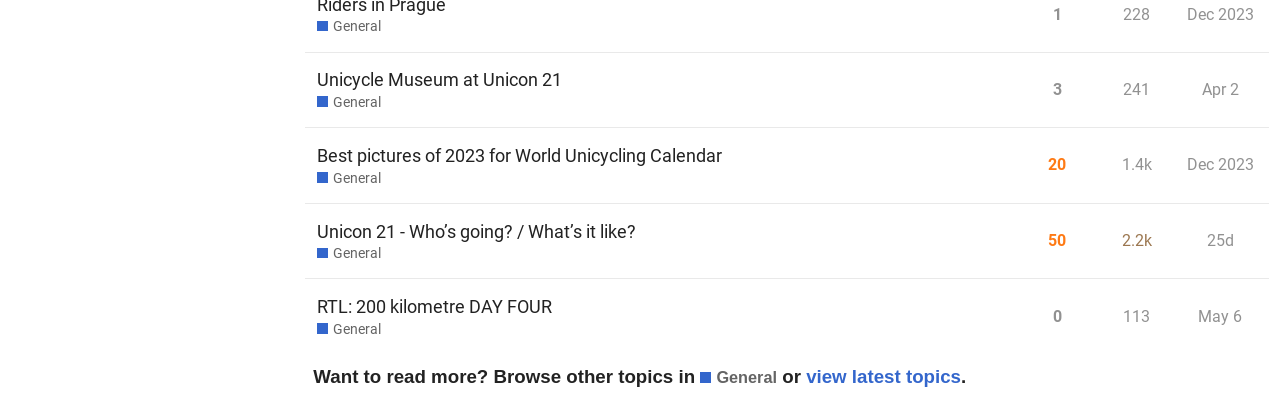What is the category of the topic 'Unicycle Museum at Unicon 21'?
Look at the screenshot and respond with one word or a short phrase.

General